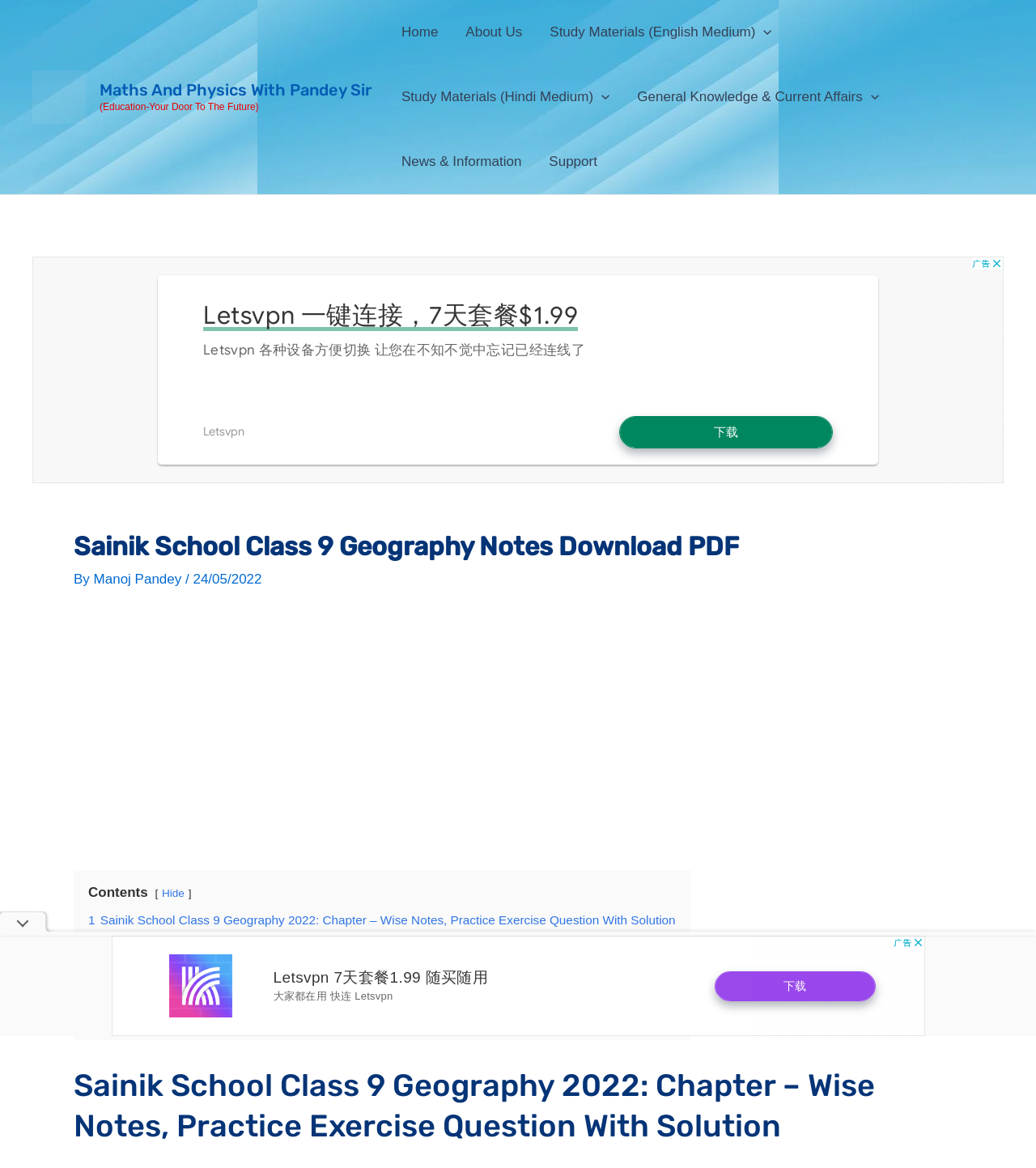Could you highlight the region that needs to be clicked to execute the instruction: "Click on the 'Home' link"?

[0.374, 0.0, 0.436, 0.055]